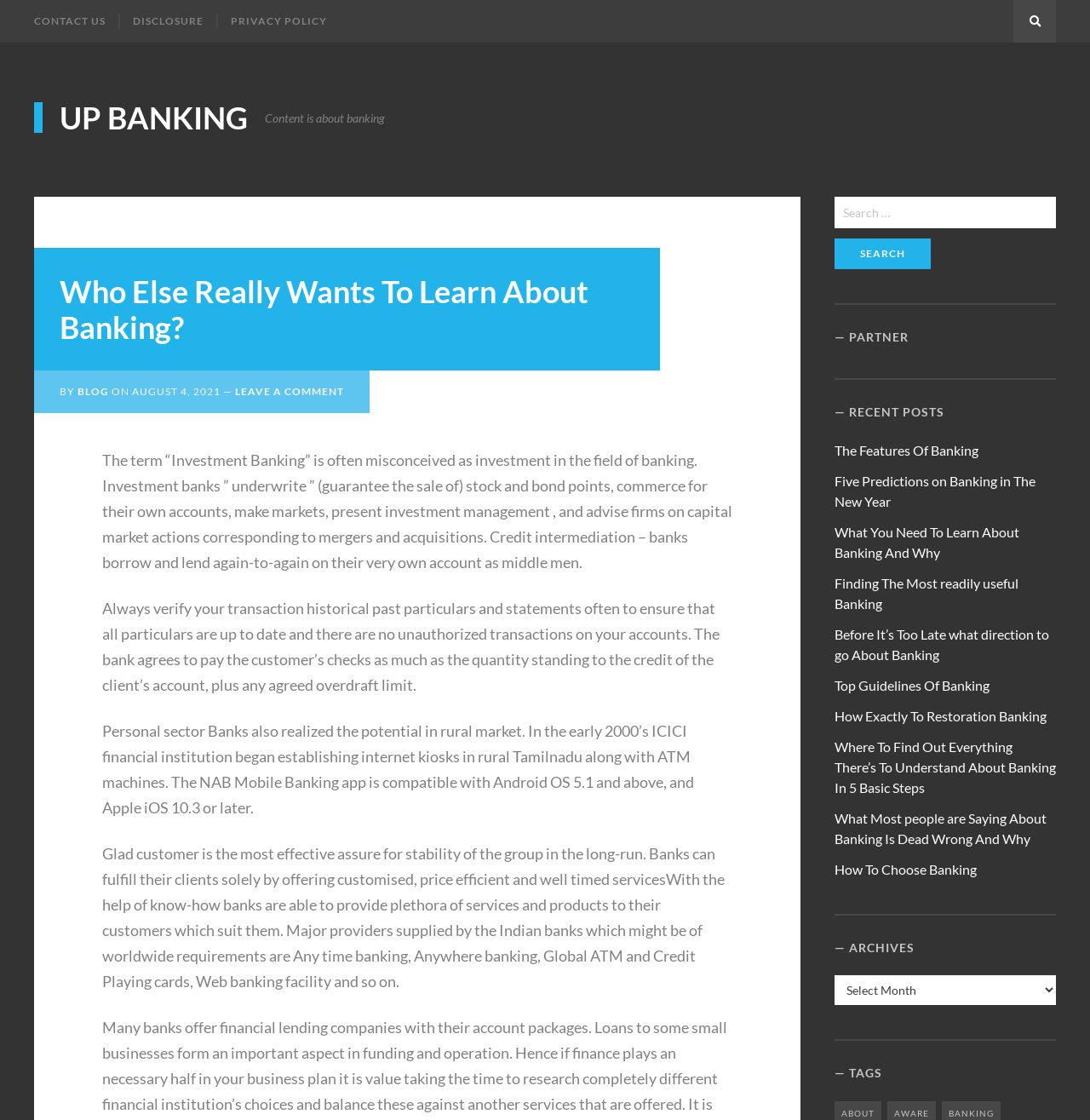Please determine the bounding box coordinates of the element to click on in order to accomplish the following task: "Click the login button". Ensure the coordinates are four float numbers ranging from 0 to 1, i.e., [left, top, right, bottom].

None